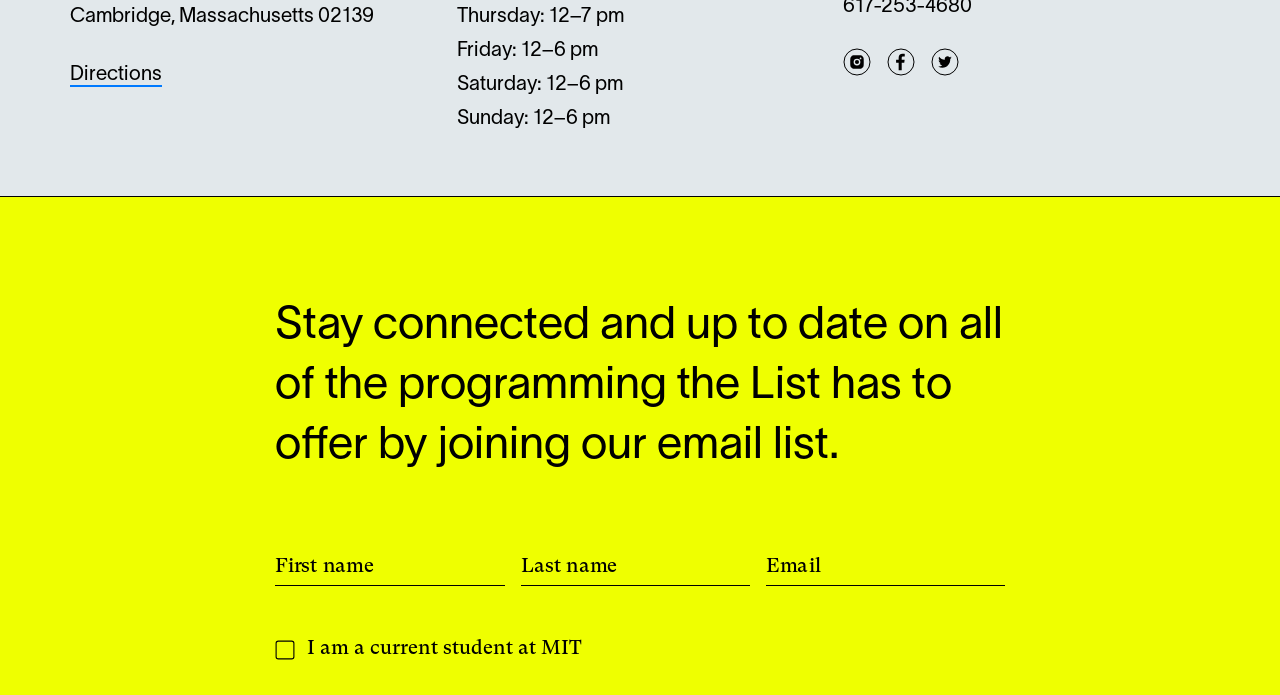Using the provided element description "Home", determine the bounding box coordinates of the UI element.

None